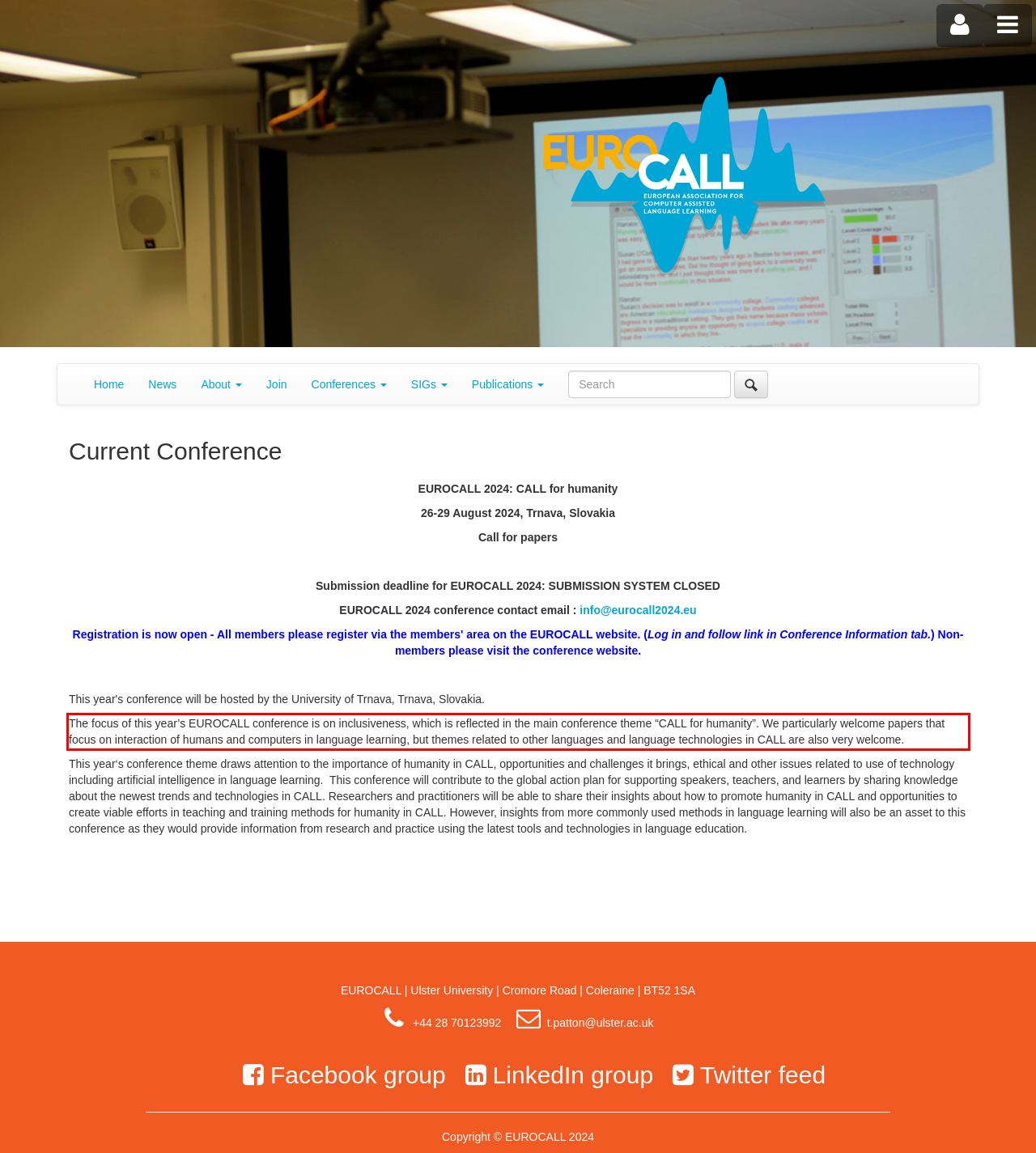Please recognize and transcribe the text located inside the red bounding box in the webpage image.

The focus of this year’s EUROCALL conference is on inclusiveness, which is reflected in the main conference theme “CALL for humanity”. We particularly welcome papers that focus on interaction of humans and computers in language learning, but themes related to other languages and language technologies in CALL are also very welcome.